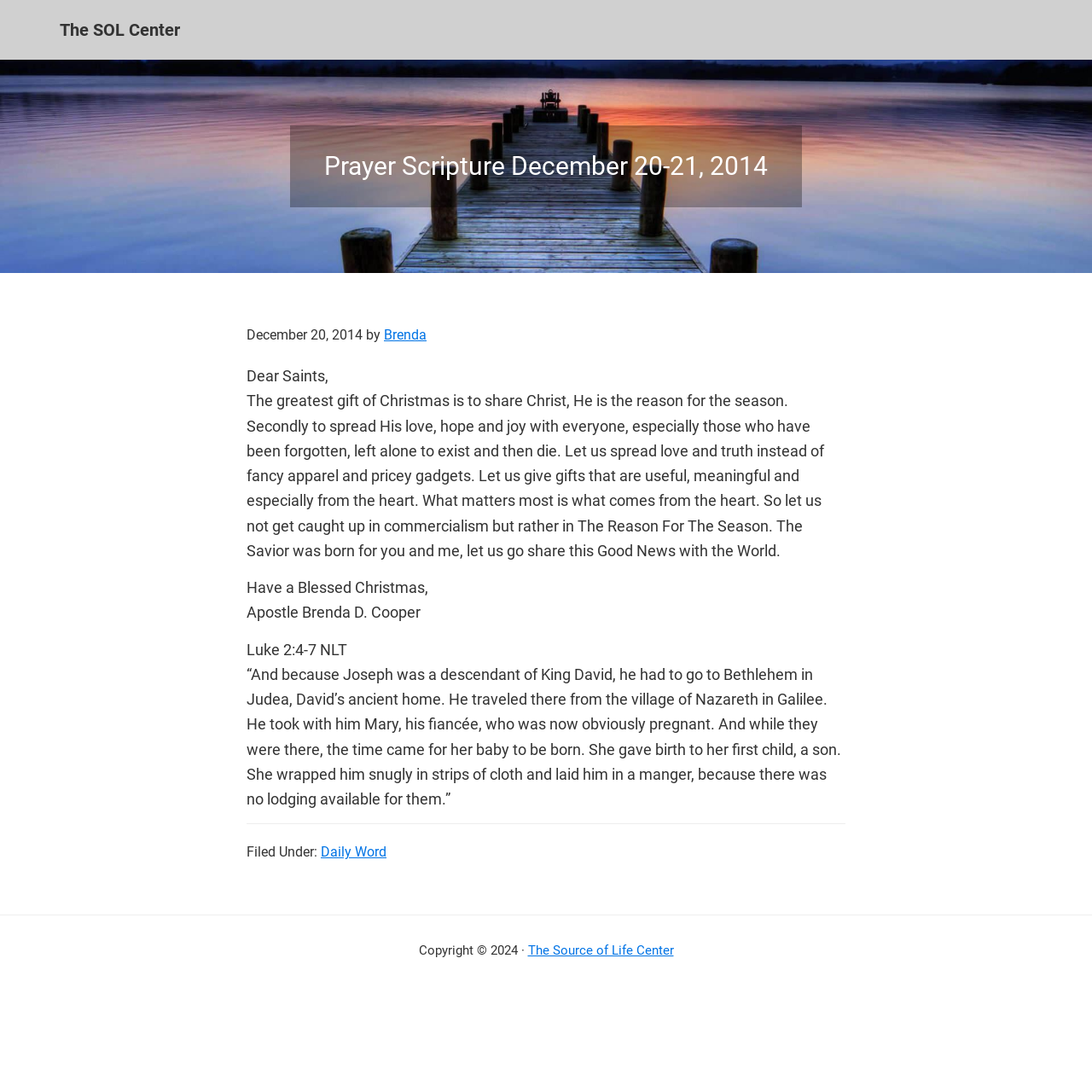Can you extract the headline from the webpage for me?

Prayer Scripture December 20-21, 2014